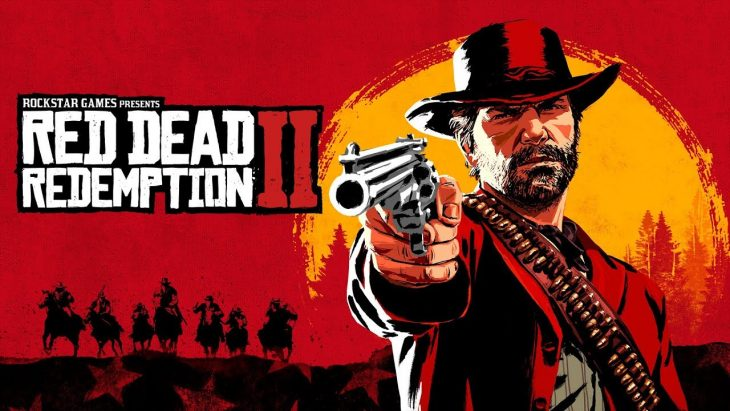Describe every aspect of the image in detail.

The image showcases the iconic cover art for the critically acclaimed video game "Red Dead Redemption II." Depicted prominently in the foreground is a rugged cowboy character, armed with a revolver, exuding a gritty, intense demeanor. He is dressed in classic western attire, complete with a wide-brimmed hat and a bandolier across his chest, characteristic of the game's setting in the late 19th century American frontier. 

The backdrop features a striking reddish-orange hue, reminiscent of the setting sun, which enhances the dramatic tone of the image. Silhouetted behind the main character are figures on horseback, symbolizing the game's expansive world and the themes of exploration and adventure. The title "RED DEAD REDEMPTION II" is boldly presented, accompanied by the "Rockstar Games" logo, emphasizing the game's creator and its prominence in the gaming industry. This artwork captures the essence of the Wild West, highlighting the game's focus on storytelling, action, and character-driven narratives.